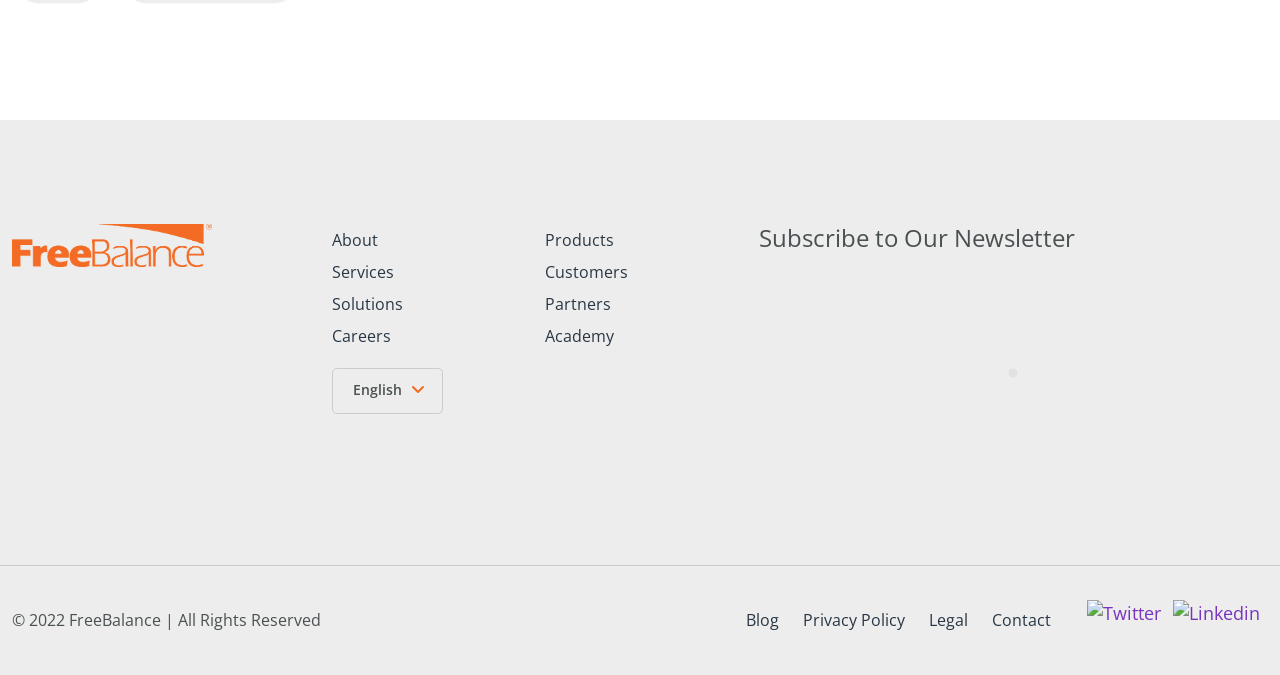Please identify the bounding box coordinates of the element I need to click to follow this instruction: "Visit the Blog page".

[0.577, 0.901, 0.615, 0.937]